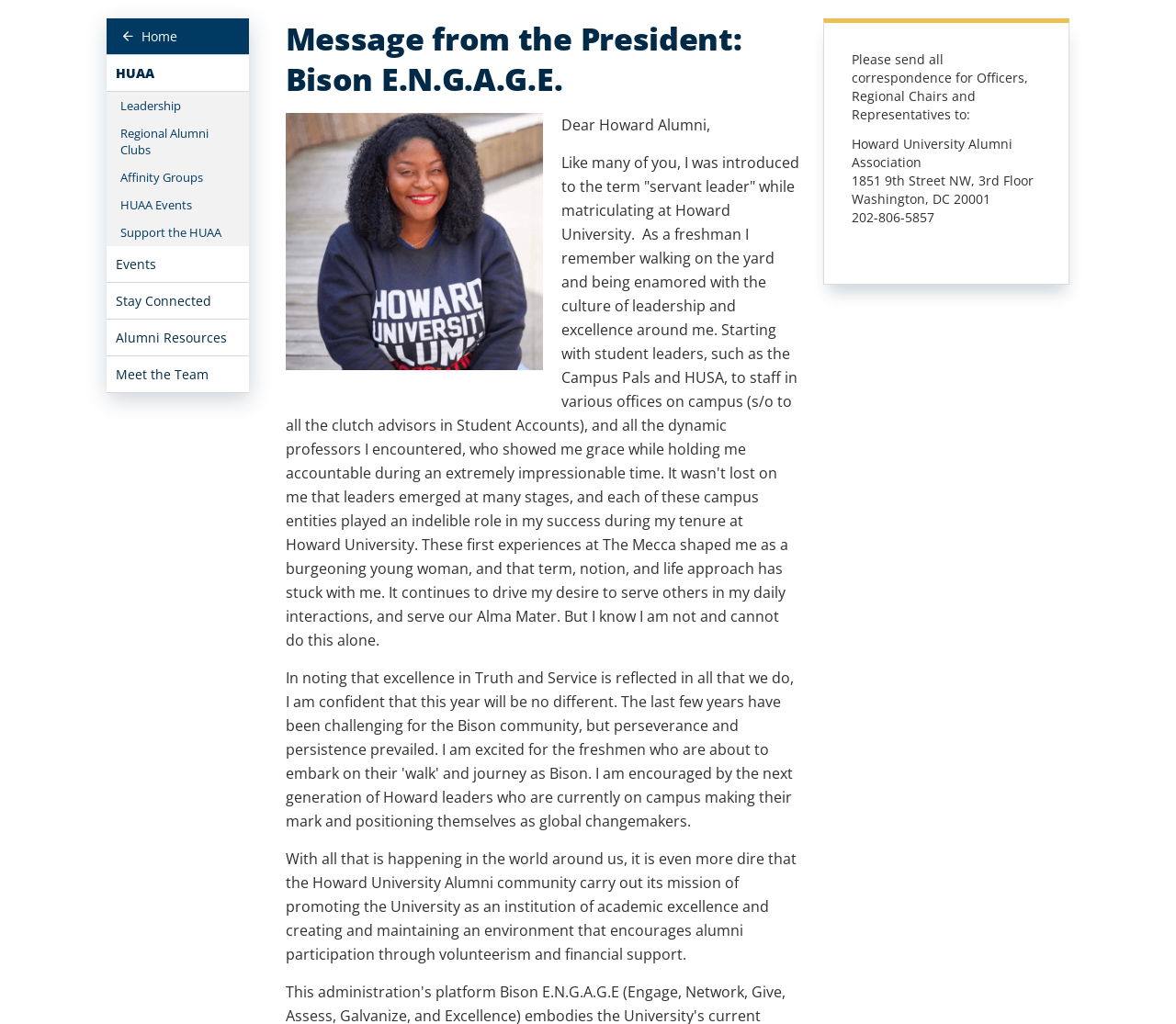Locate the UI element that matches the description Time Tracker in the webpage screenshot. Return the bounding box coordinates in the format (top-left x, top-left y, bottom-right x, bottom-right y), with values ranging from 0 to 1.

None